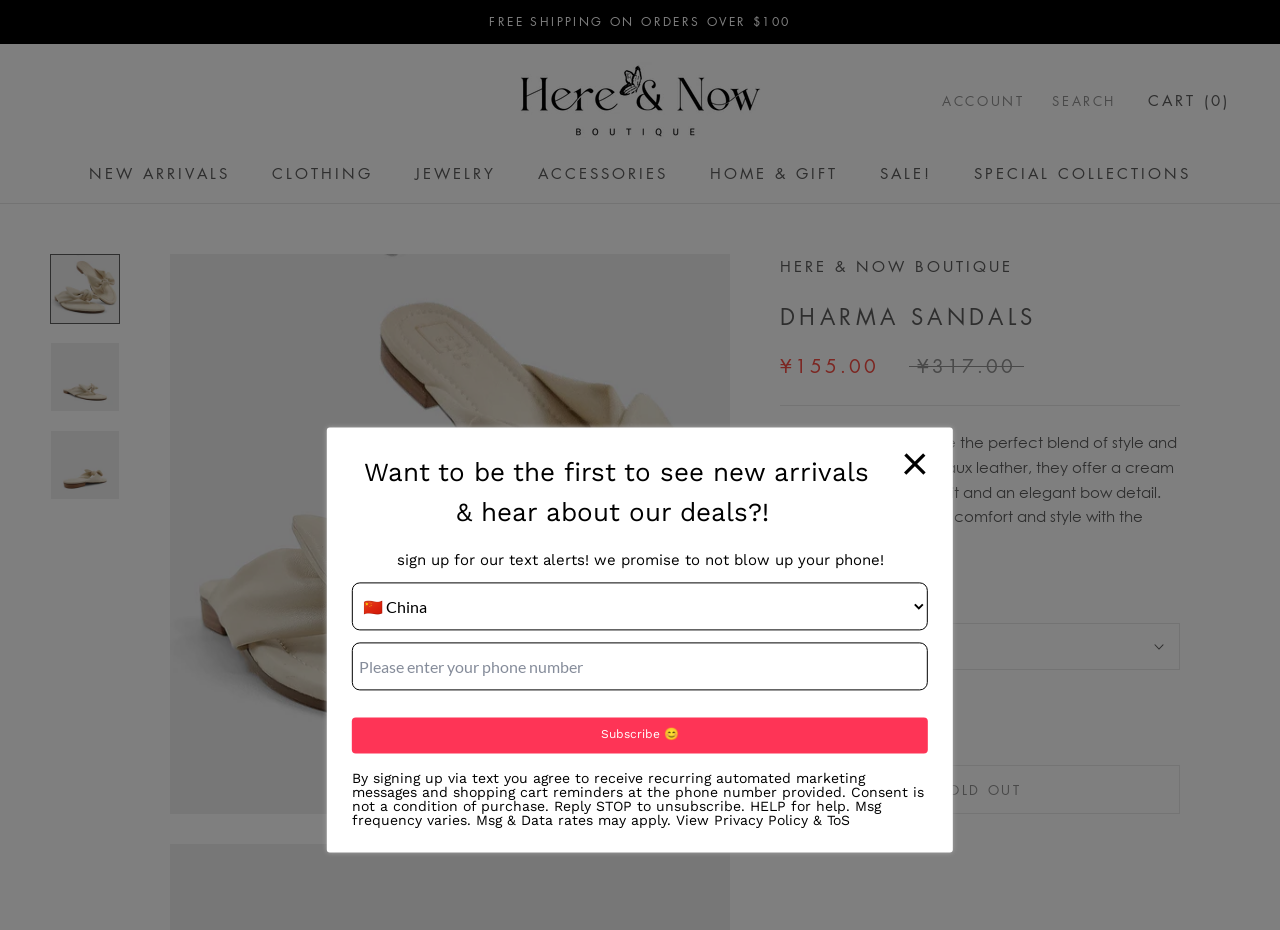Determine the bounding box coordinates (top-left x, top-left y, bottom-right x, bottom-right y) of the UI element described in the following text: Special Collections

[0.761, 0.175, 0.93, 0.197]